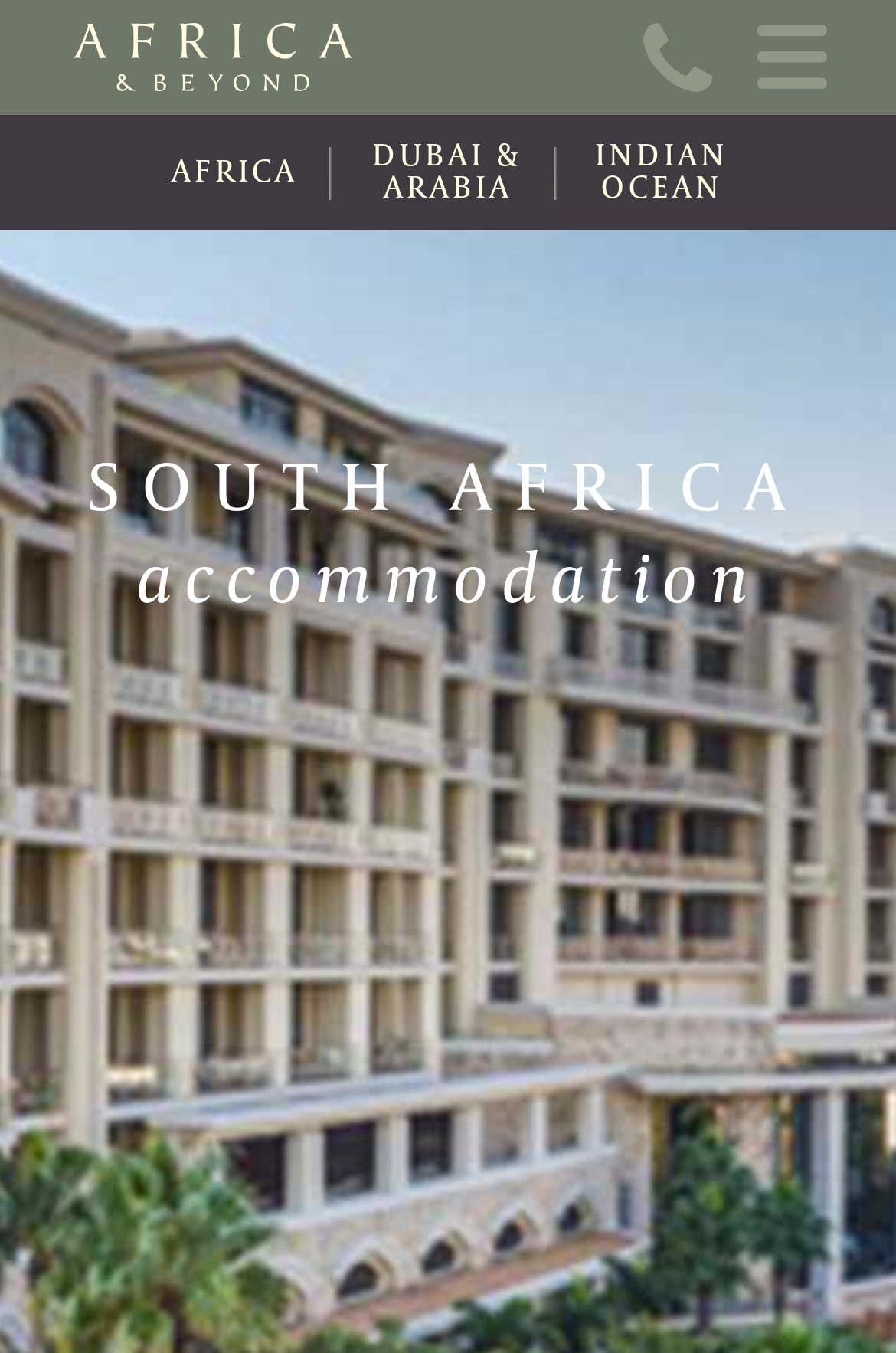What is the name of the luxury apartments?
Using the image as a reference, give a one-word or short phrase answer.

Lawhill Luxury Apartments